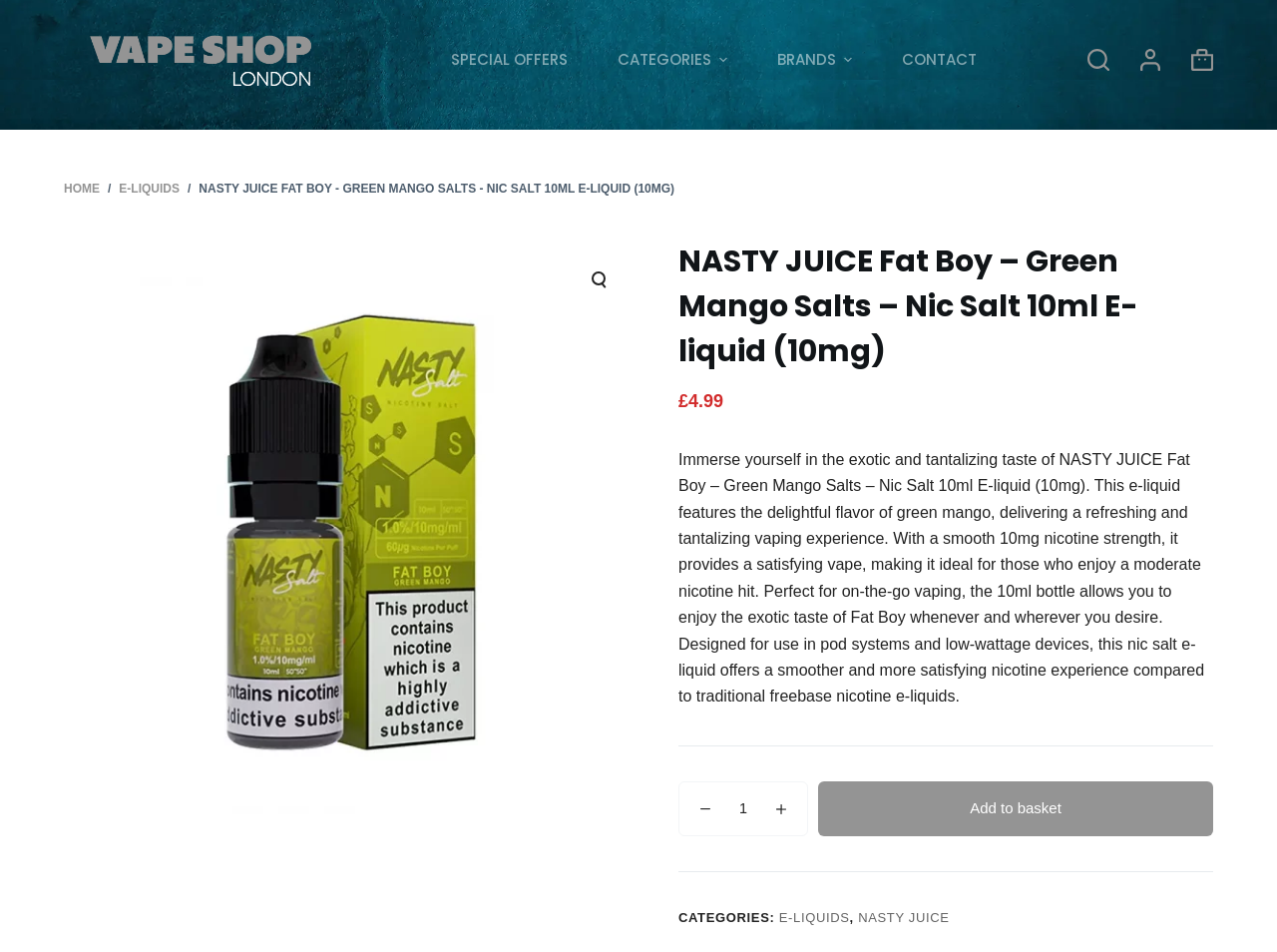Please answer the following question using a single word or phrase: 
What is the flavor of the e-liquid?

Green Mango